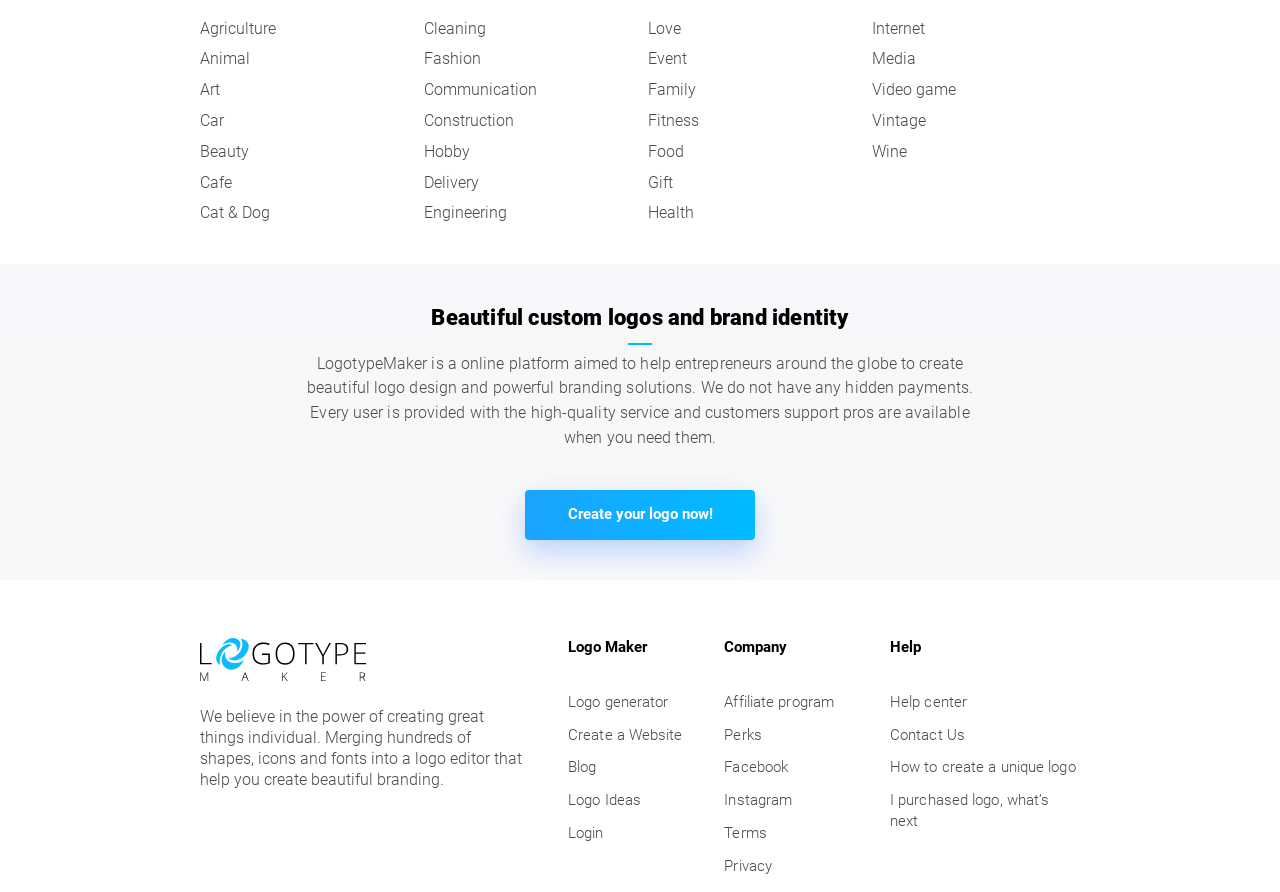Can you find the bounding box coordinates for the element that needs to be clicked to execute this instruction: "Explore logo generator"? The coordinates should be given as four float numbers between 0 and 1, i.e., [left, top, right, bottom].

[0.444, 0.777, 0.522, 0.797]